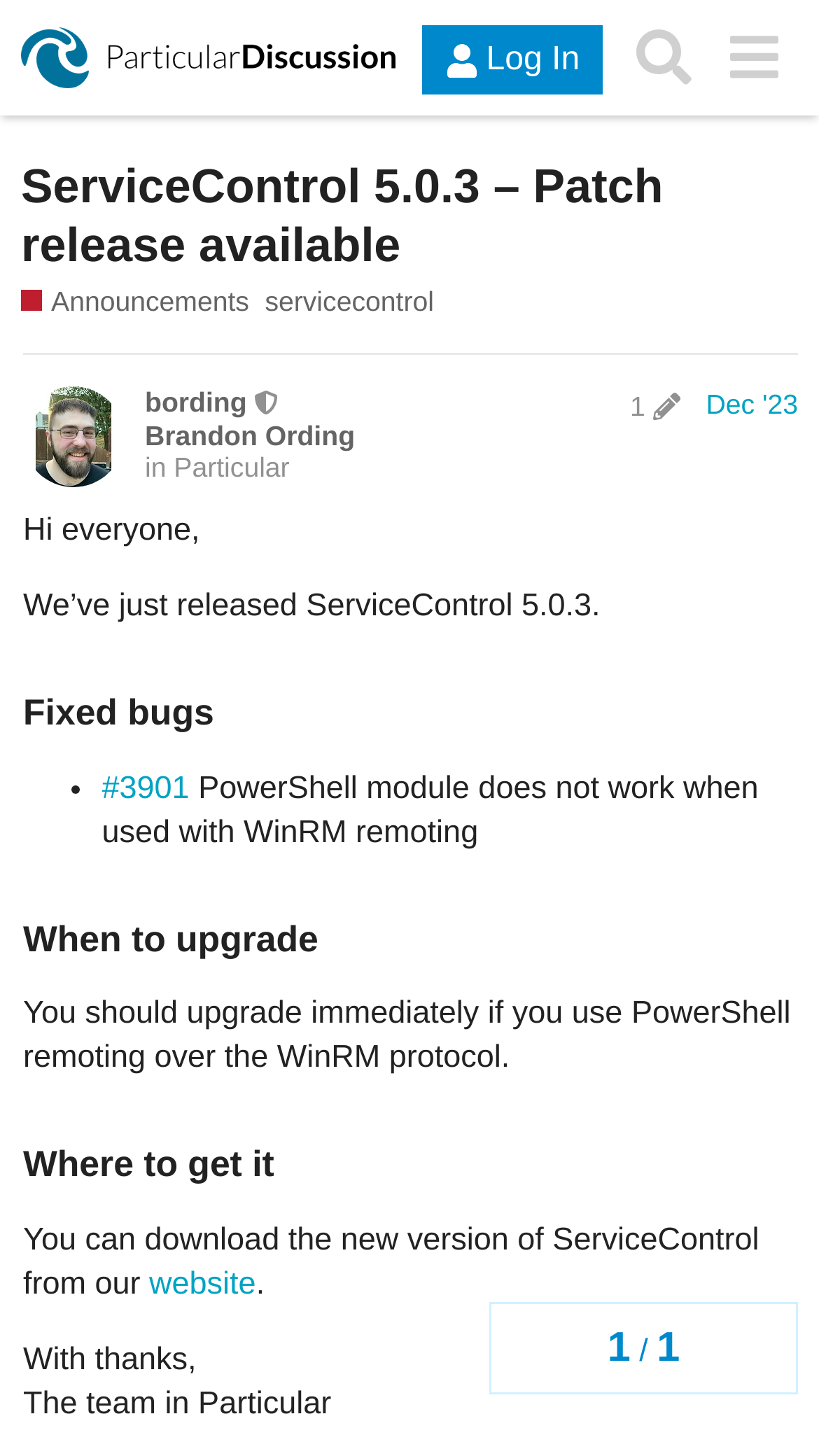Where can the new version of ServiceControl be downloaded from?
Using the image as a reference, give a one-word or short phrase answer.

The website